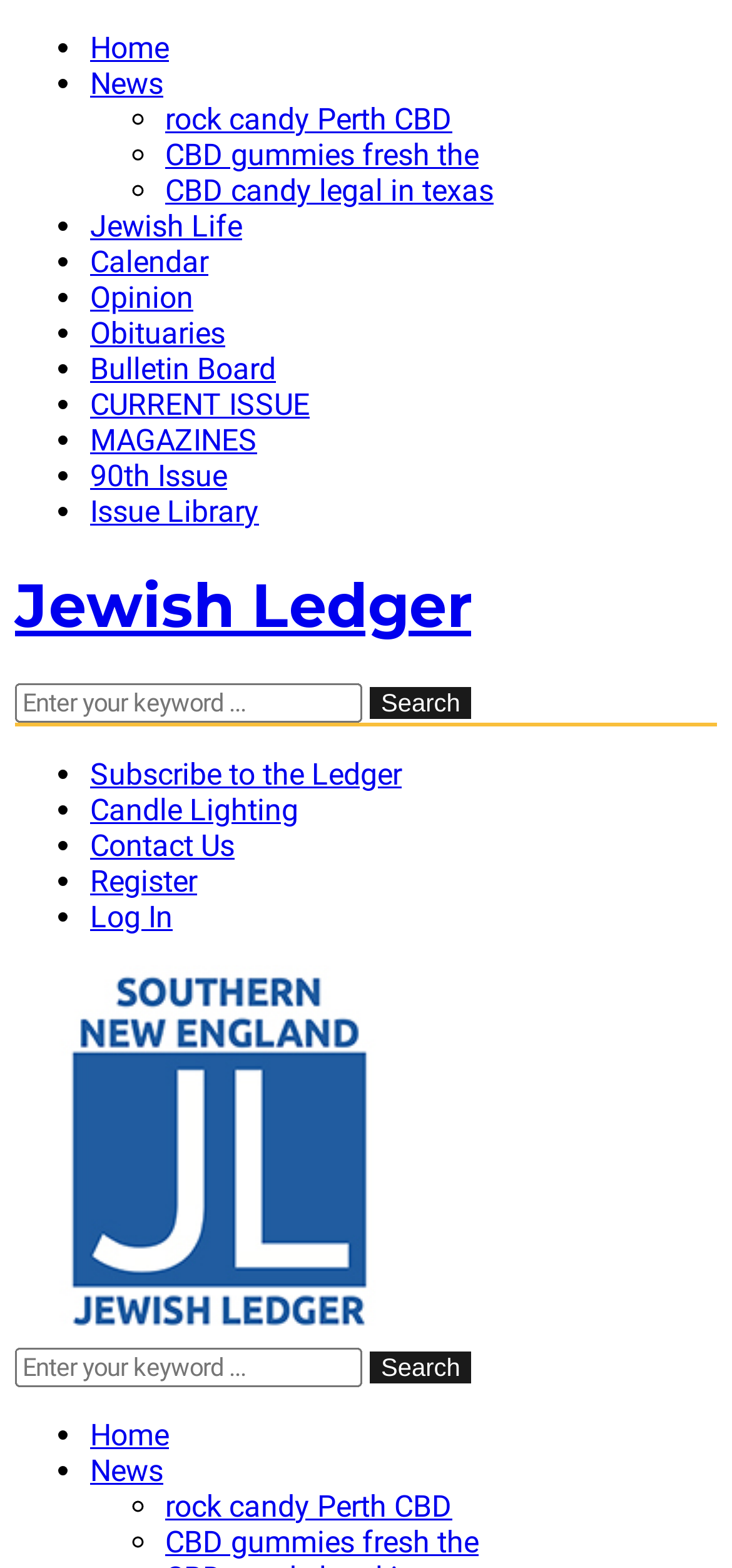Give a short answer to this question using one word or a phrase:
What type of content is available on this website?

News, Opinion, etc.